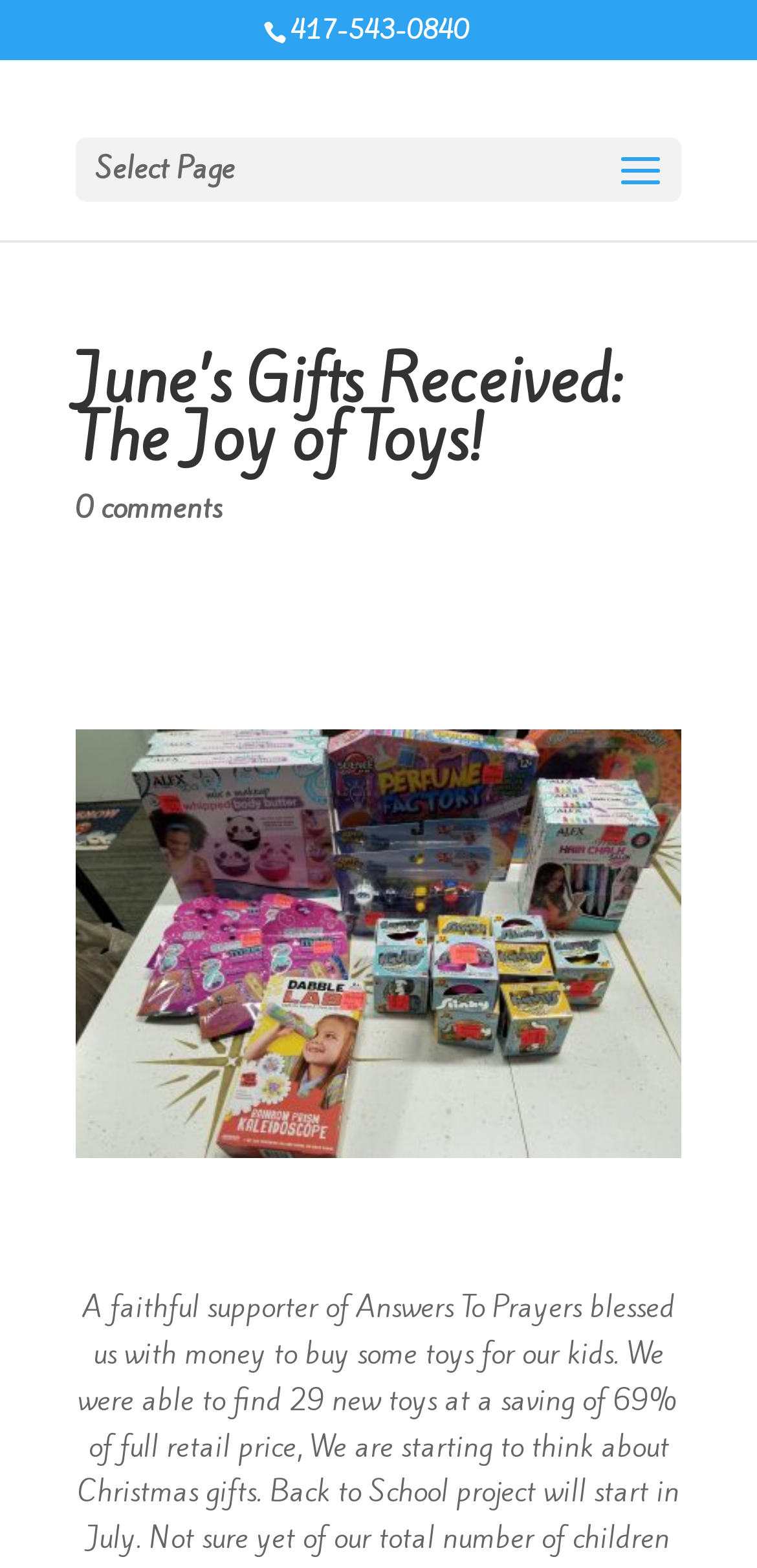Generate the text content of the main heading of the webpage.

June’s Gifts Received: The Joy of Toys!